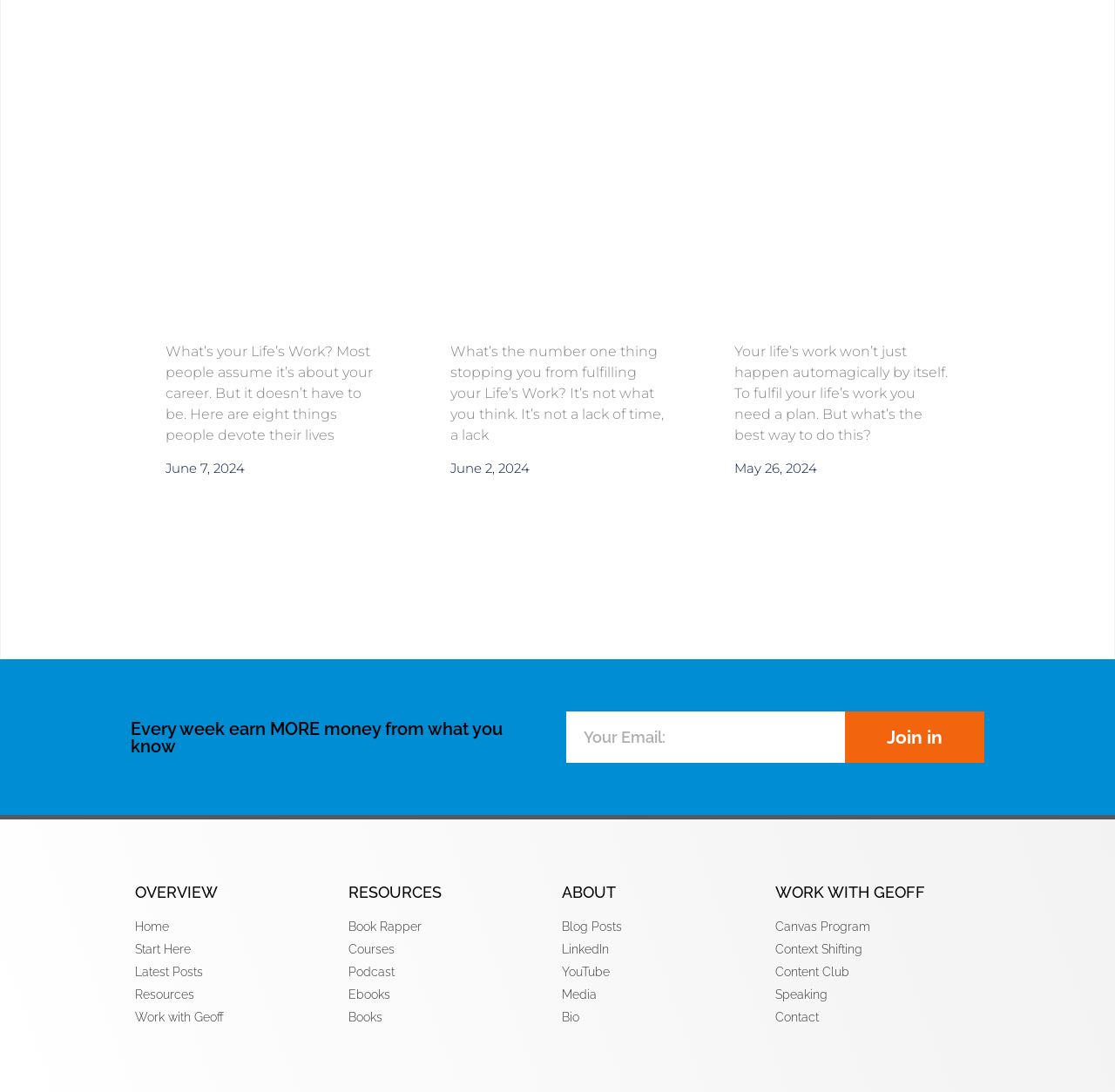Respond to the question below with a single word or phrase:
What is the purpose of the textbox?

Enter Email